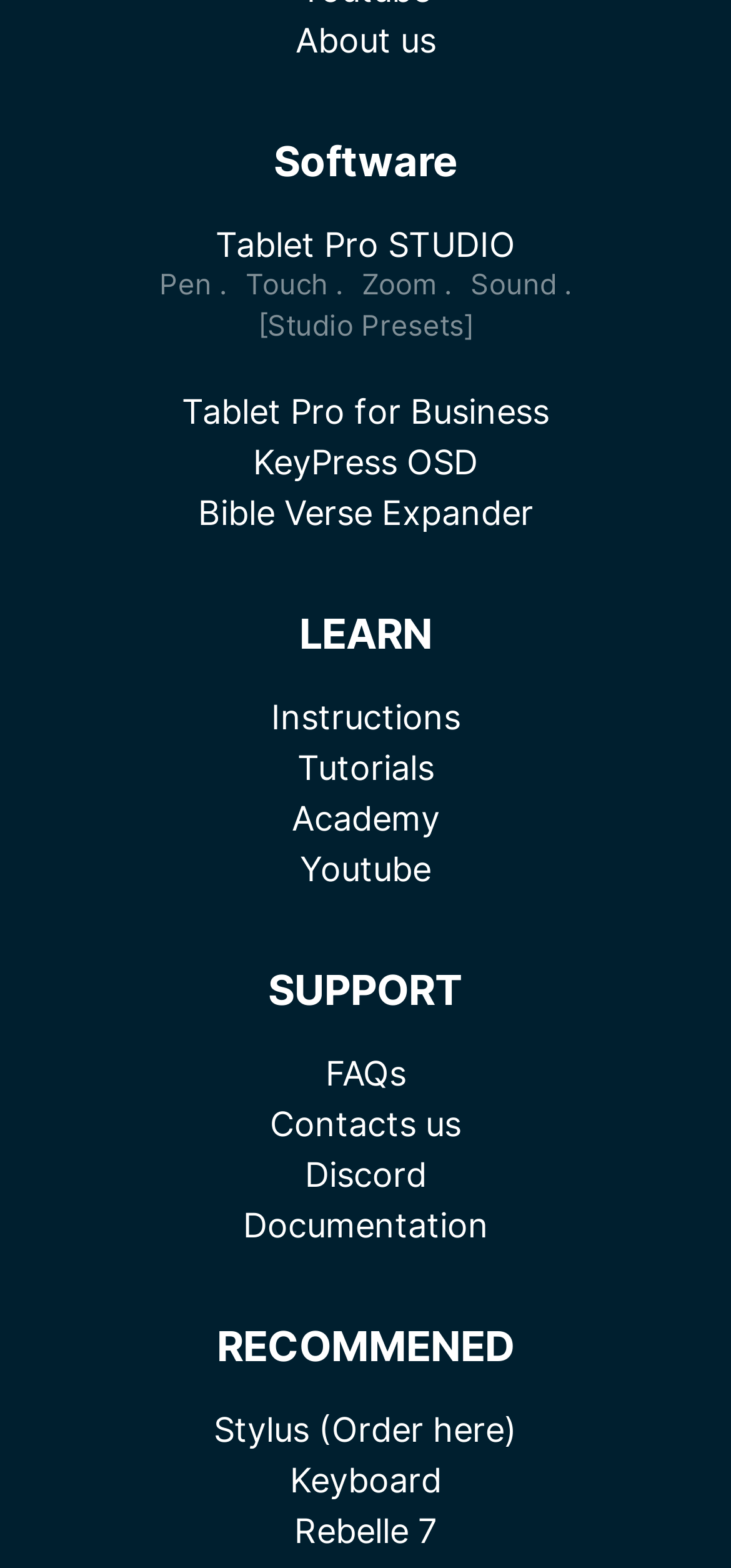Please give a succinct answer using a single word or phrase:
How many links are under the 'Software' heading?

1